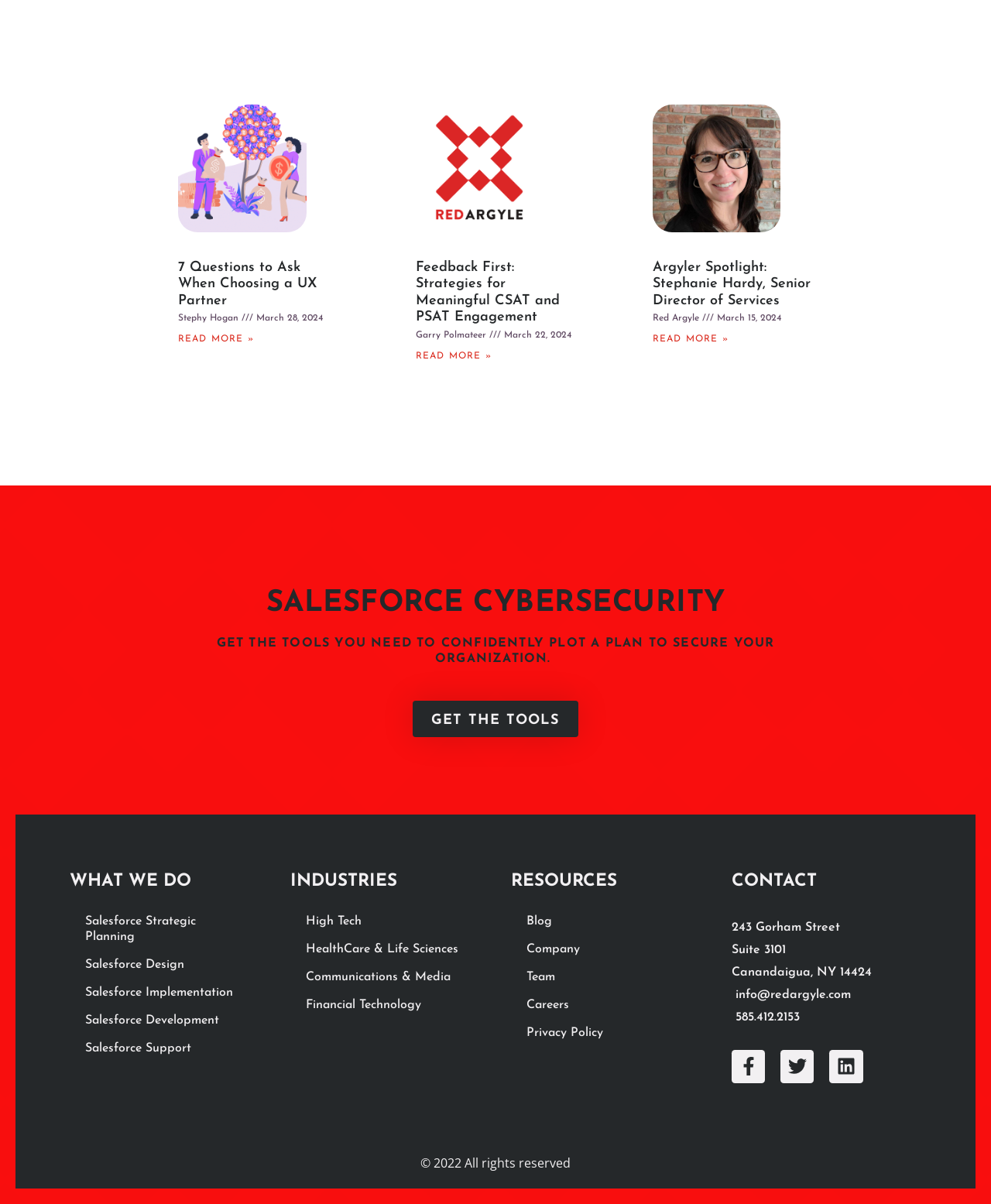Please identify the bounding box coordinates of the clickable area that will fulfill the following instruction: "Contact us through email". The coordinates should be in the format of four float numbers between 0 and 1, i.e., [left, top, right, bottom].

[0.738, 0.818, 0.93, 0.834]